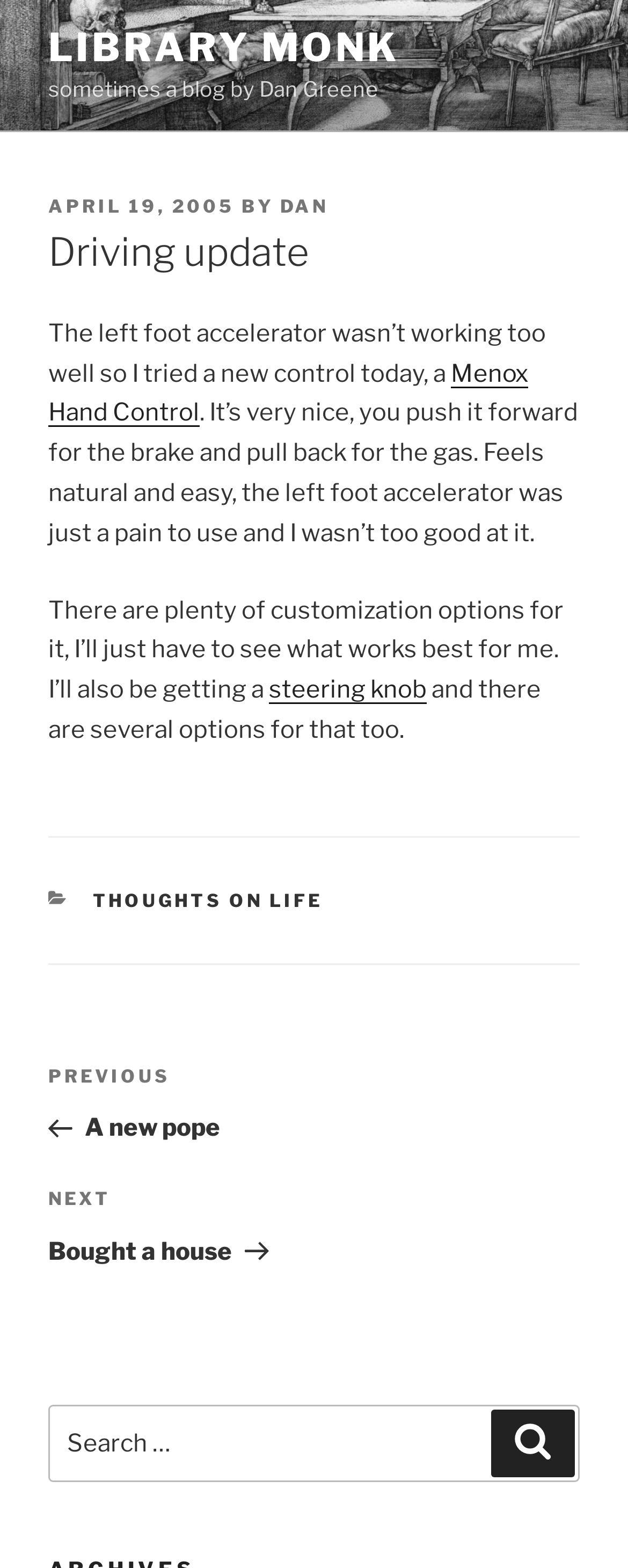Analyze the image and answer the question with as much detail as possible: 
How many navigation links are there in the post navigation section?

I found the number of navigation links in the post navigation section by looking at the links 'Previous Post A new pope' and 'Next Post Bought a house' which are located in the post navigation section.